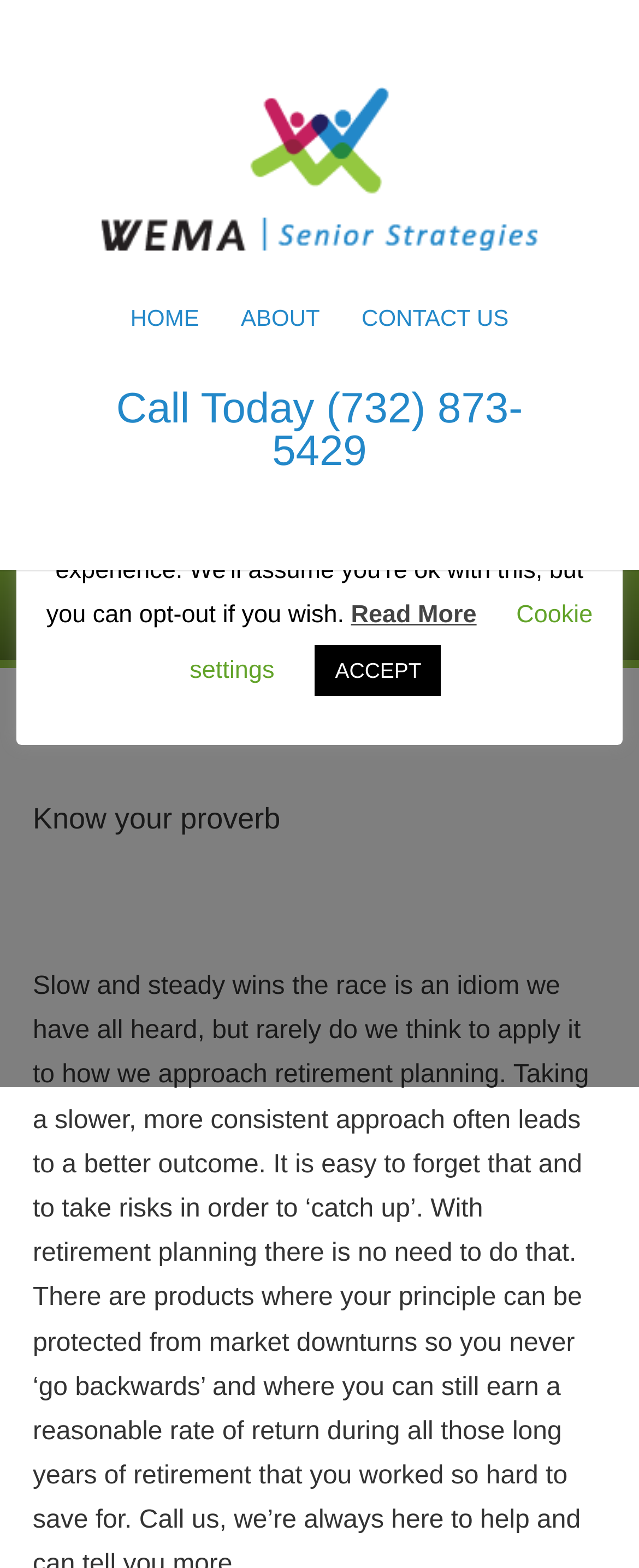Determine the bounding box coordinates for the HTML element described here: "ACCEPT".

[0.494, 0.412, 0.69, 0.444]